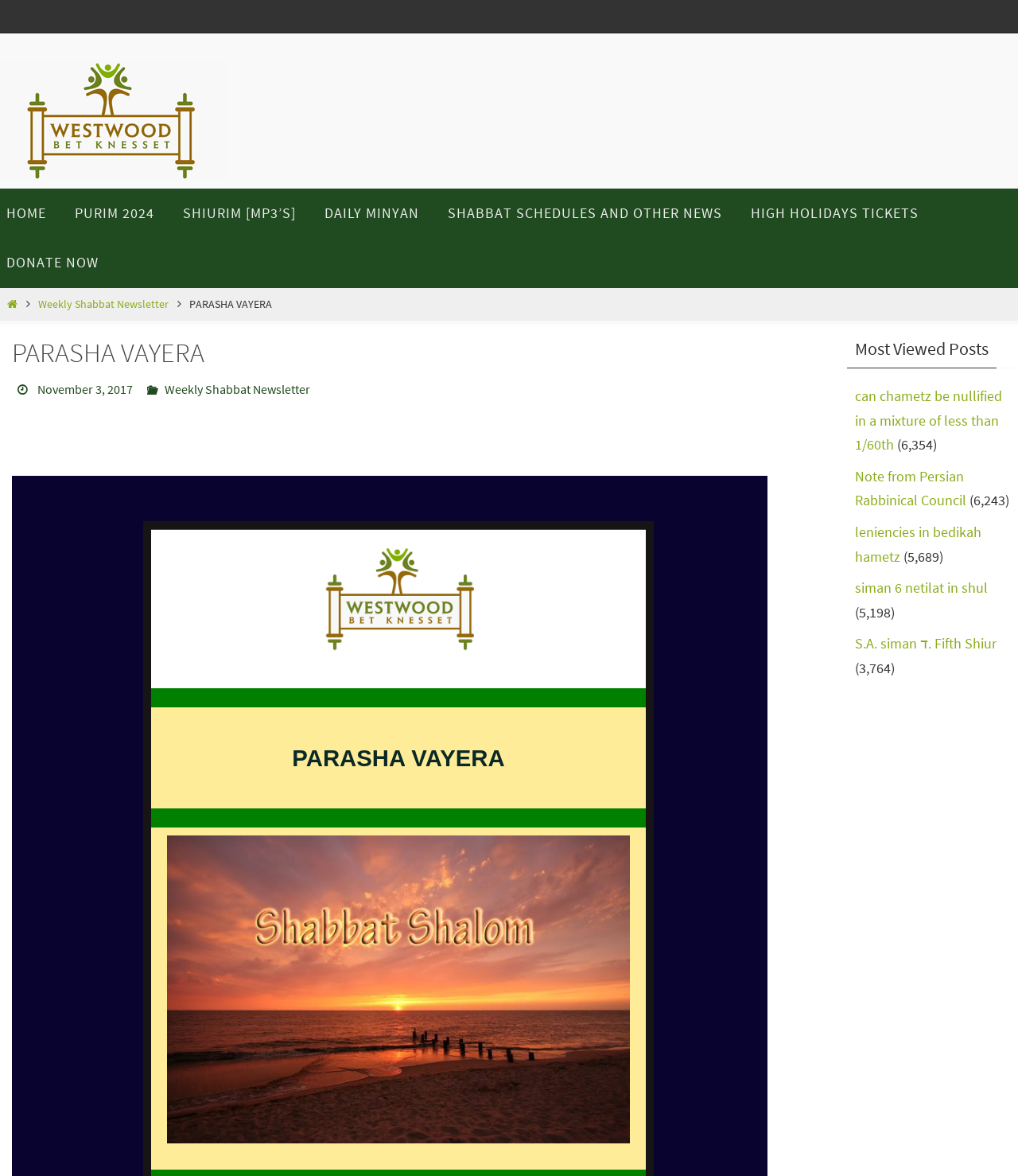Can you find the bounding box coordinates for the element to click on to achieve the instruction: "Click on the 'PURIM 2024' link"?

[0.059, 0.16, 0.166, 0.203]